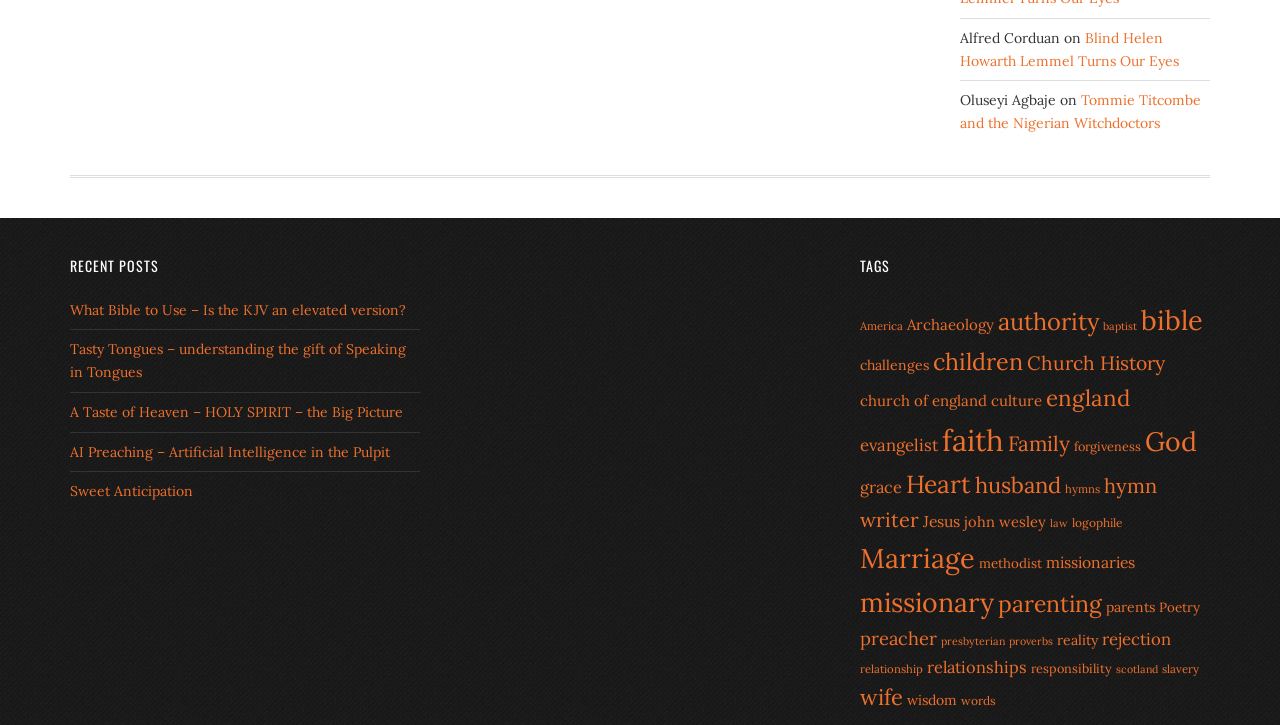Bounding box coordinates are specified in the format (top-left x, top-left y, bottom-right x, bottom-right y). All values are floating point numbers bounded between 0 and 1. Please provide the bounding box coordinate of the region this sentence describes: scotland

[0.872, 0.913, 0.905, 0.932]